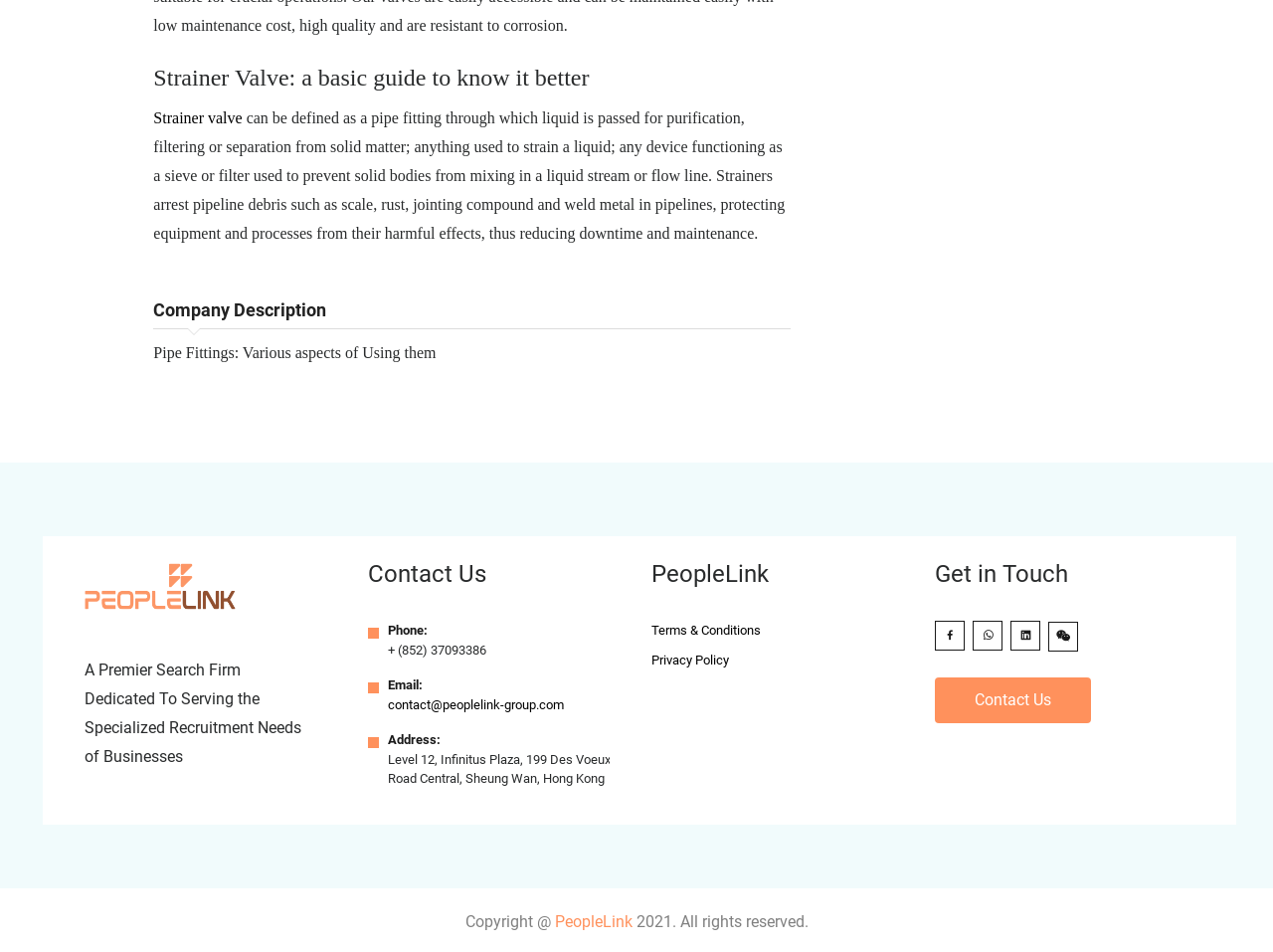What is the company's phone number?
Using the visual information, reply with a single word or short phrase.

+ (852) 37093386